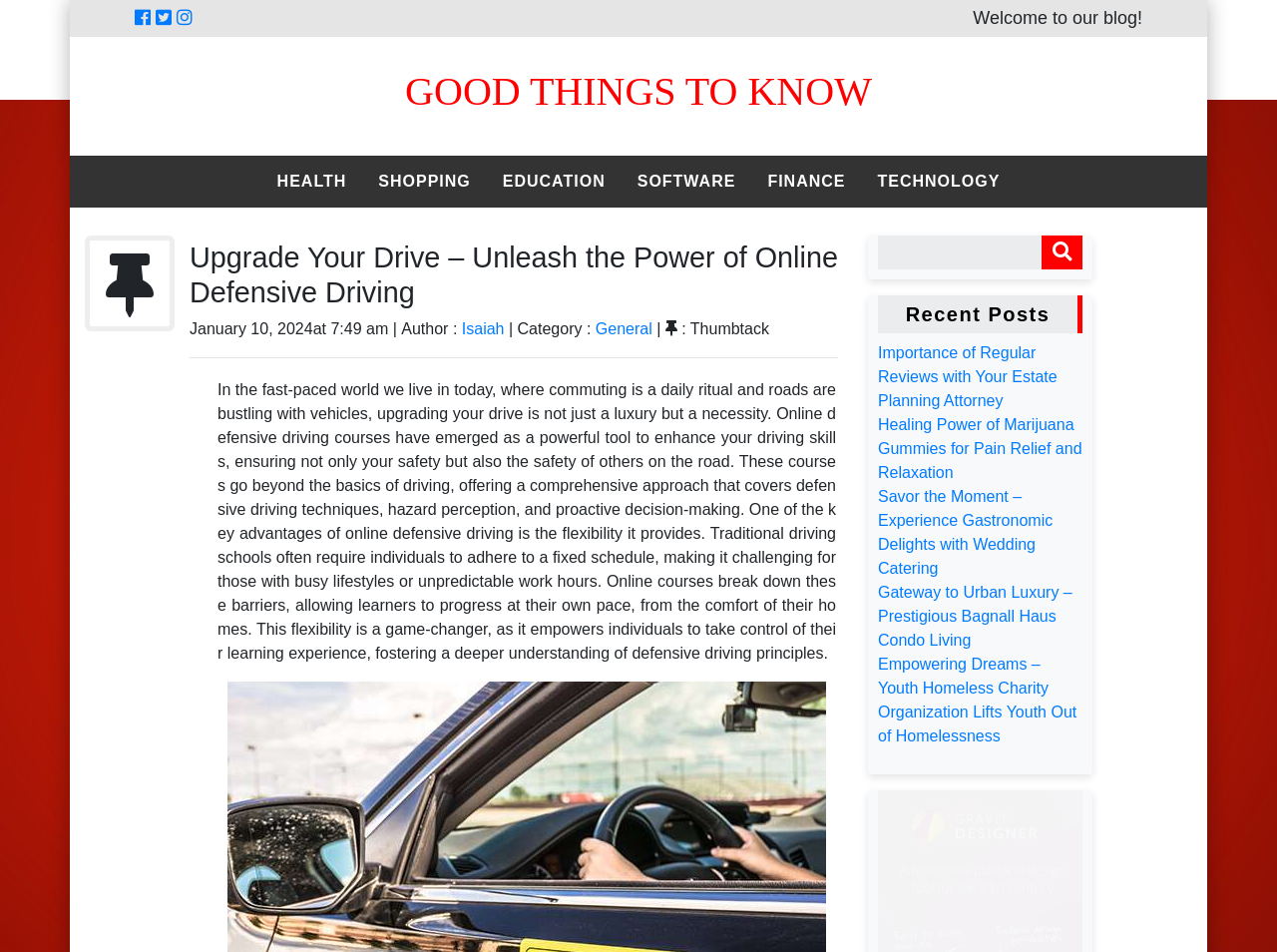Can you specify the bounding box coordinates for the region that should be clicked to fulfill this instruction: "Click the 'GOOD THINGS TO KNOW' link".

[0.317, 0.072, 0.683, 0.119]